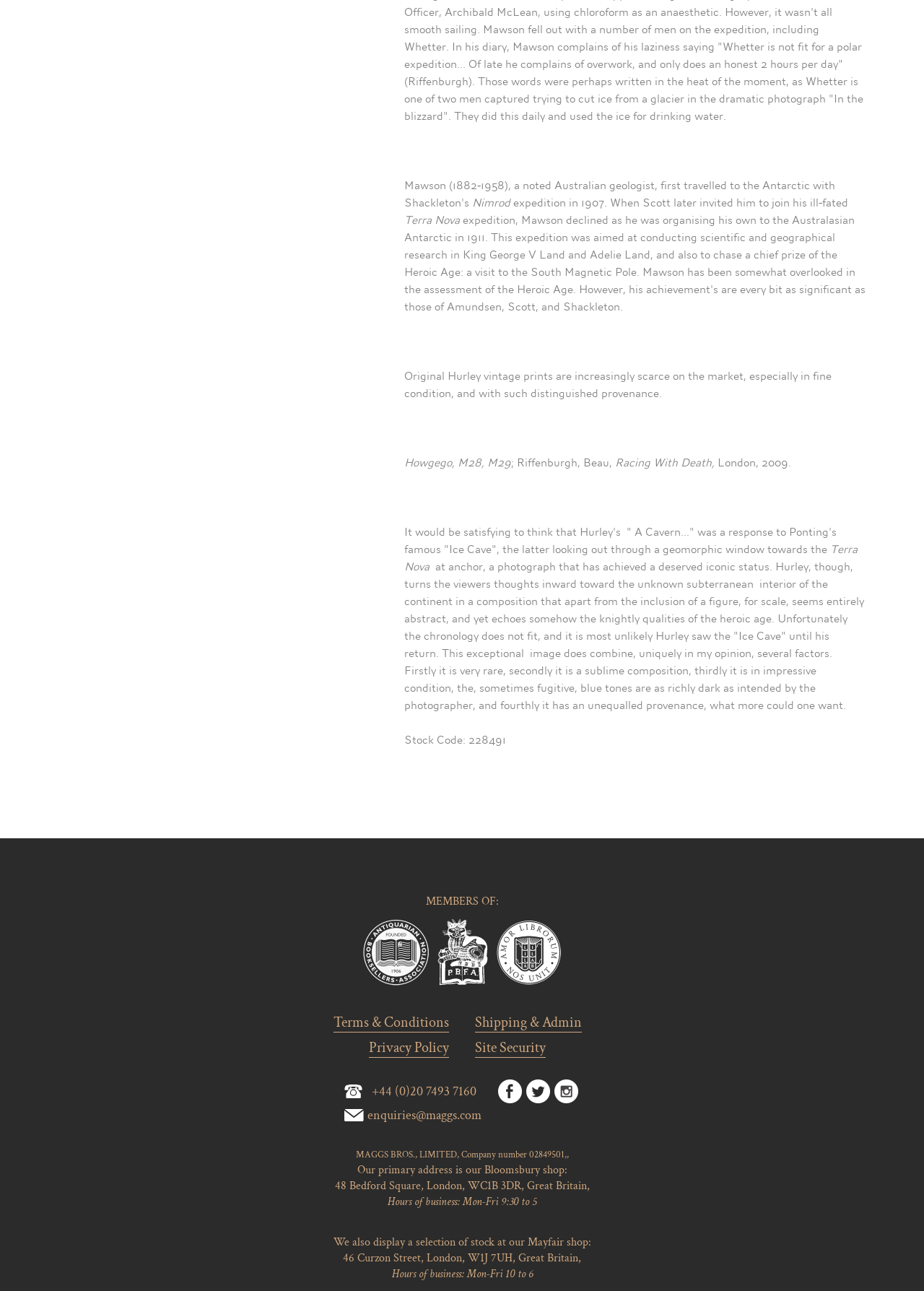Respond with a single word or phrase for the following question: 
What is the stock code of the item?

228491